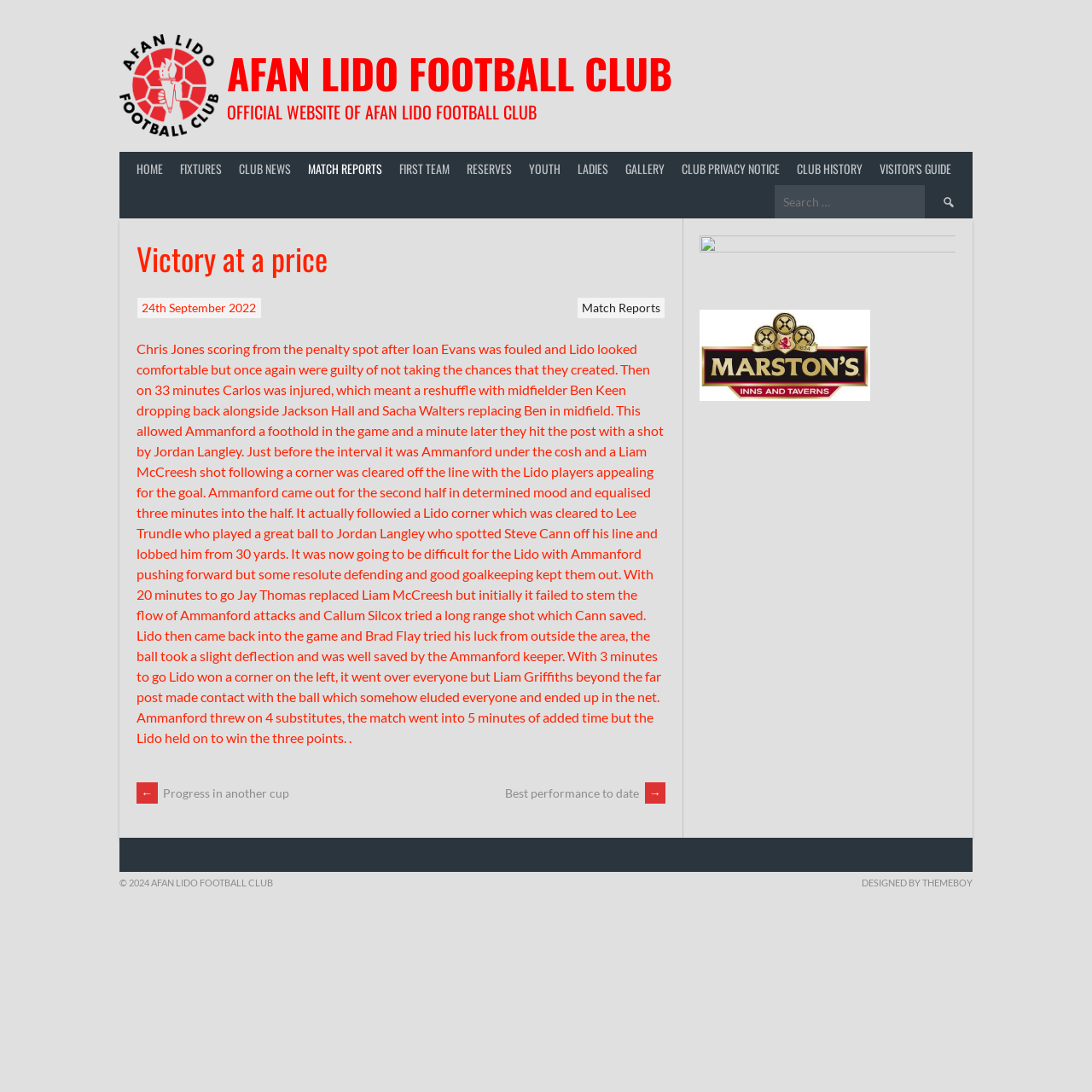What is the copyright year of the football club?
Give a single word or phrase answer based on the content of the image.

2024